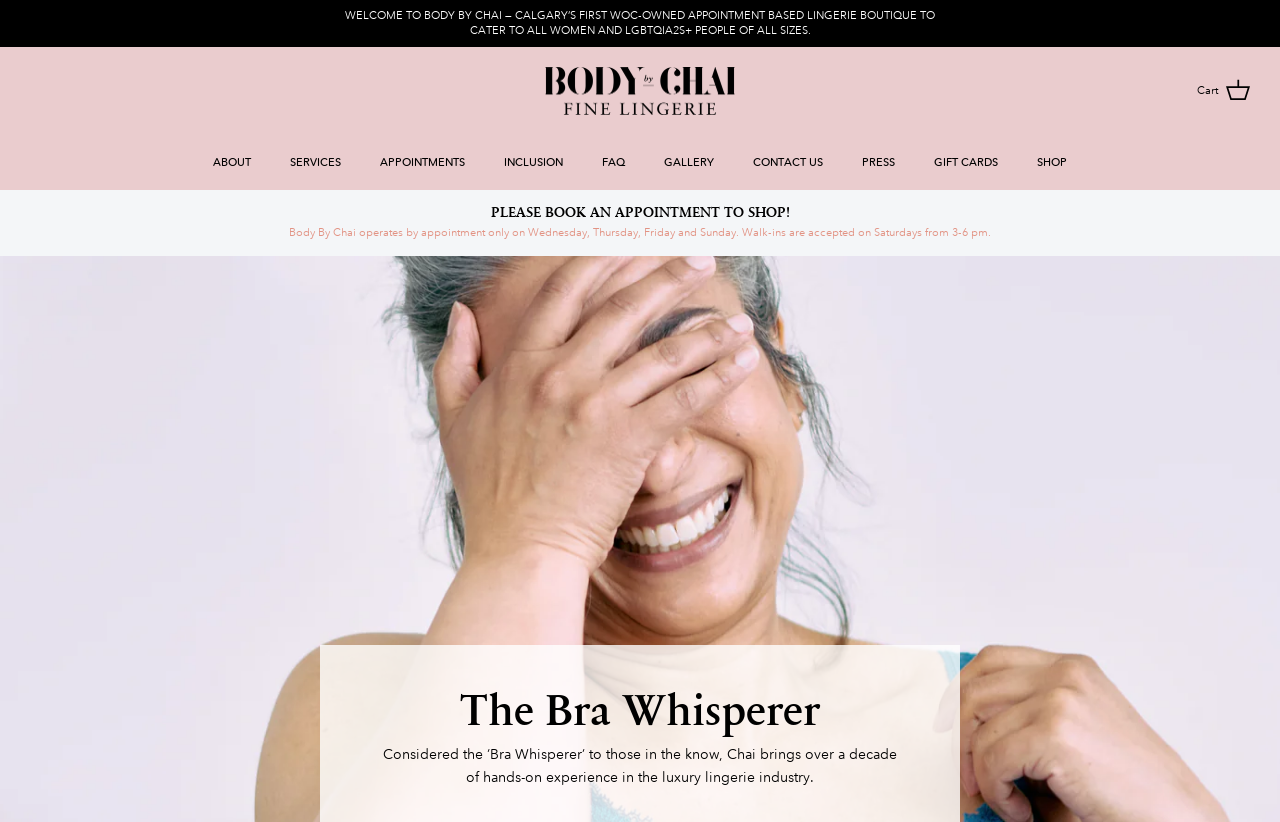Specify the bounding box coordinates of the region I need to click to perform the following instruction: "shop online". The coordinates must be four float numbers in the range of 0 to 1, i.e., [left, top, right, bottom].

[0.796, 0.166, 0.848, 0.23]